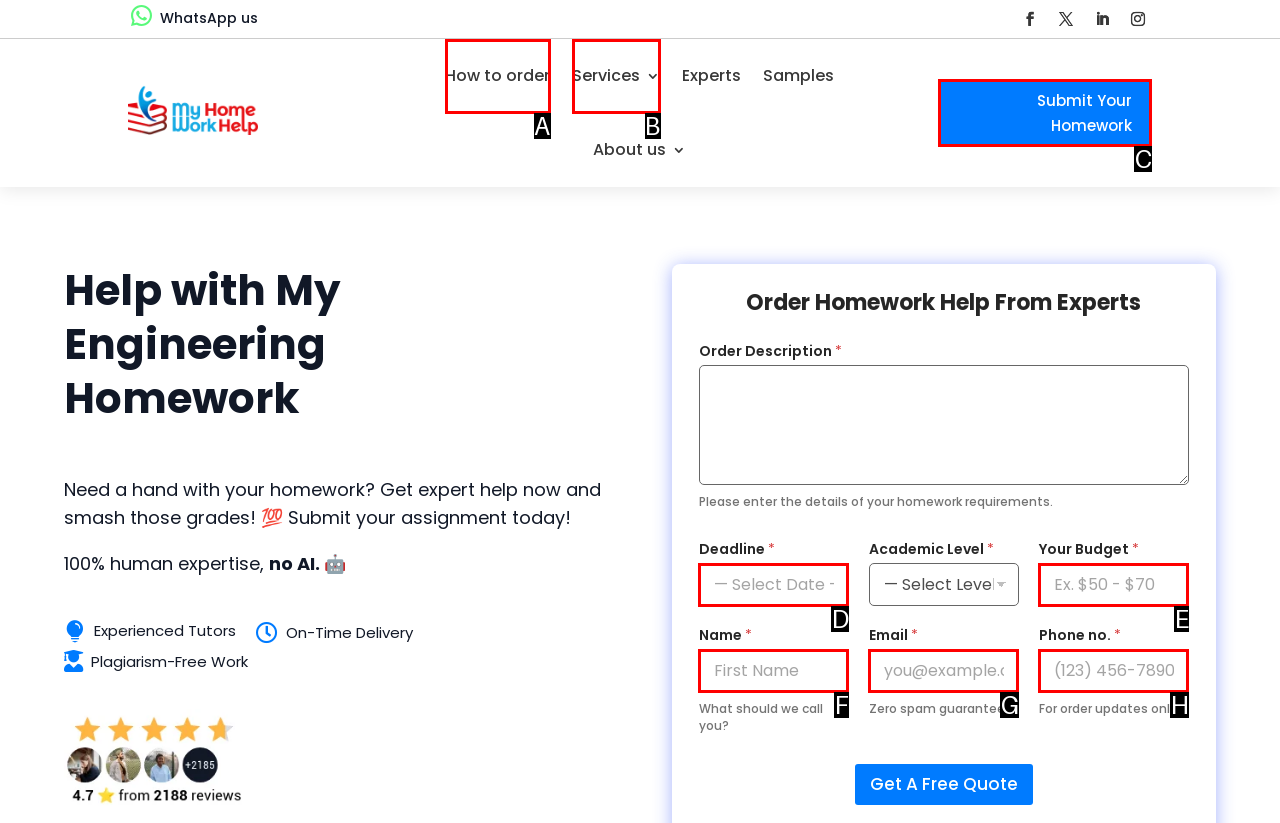Given the description: How to order, select the HTML element that matches it best. Reply with the letter of the chosen option directly.

A